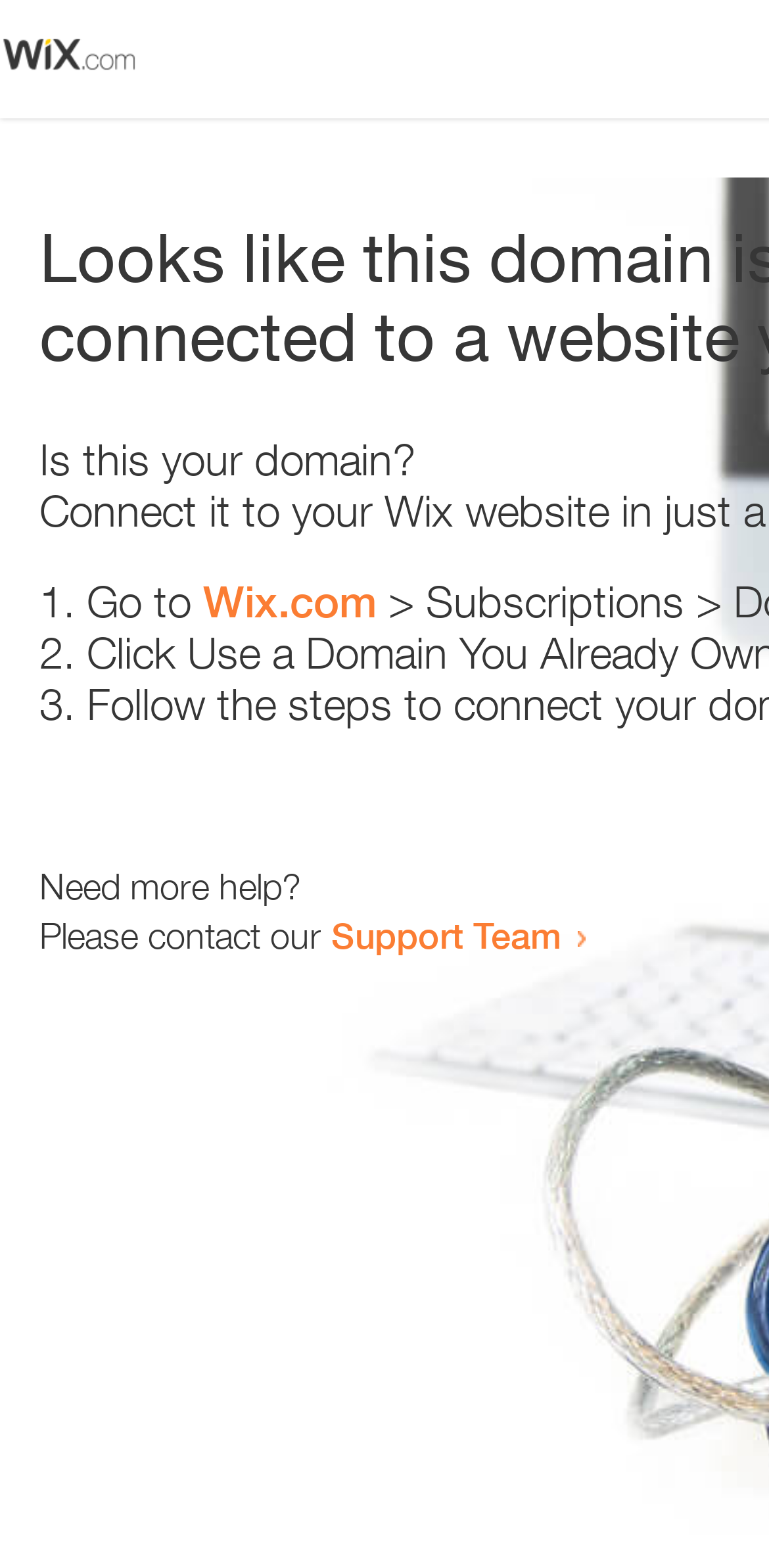What is the support team contact method?
Answer the question in a detailed and comprehensive manner.

The webpage contains a link 'Support Team' which suggests that the support team can be contacted by clicking on this link. This implies that the contact method is through a link.